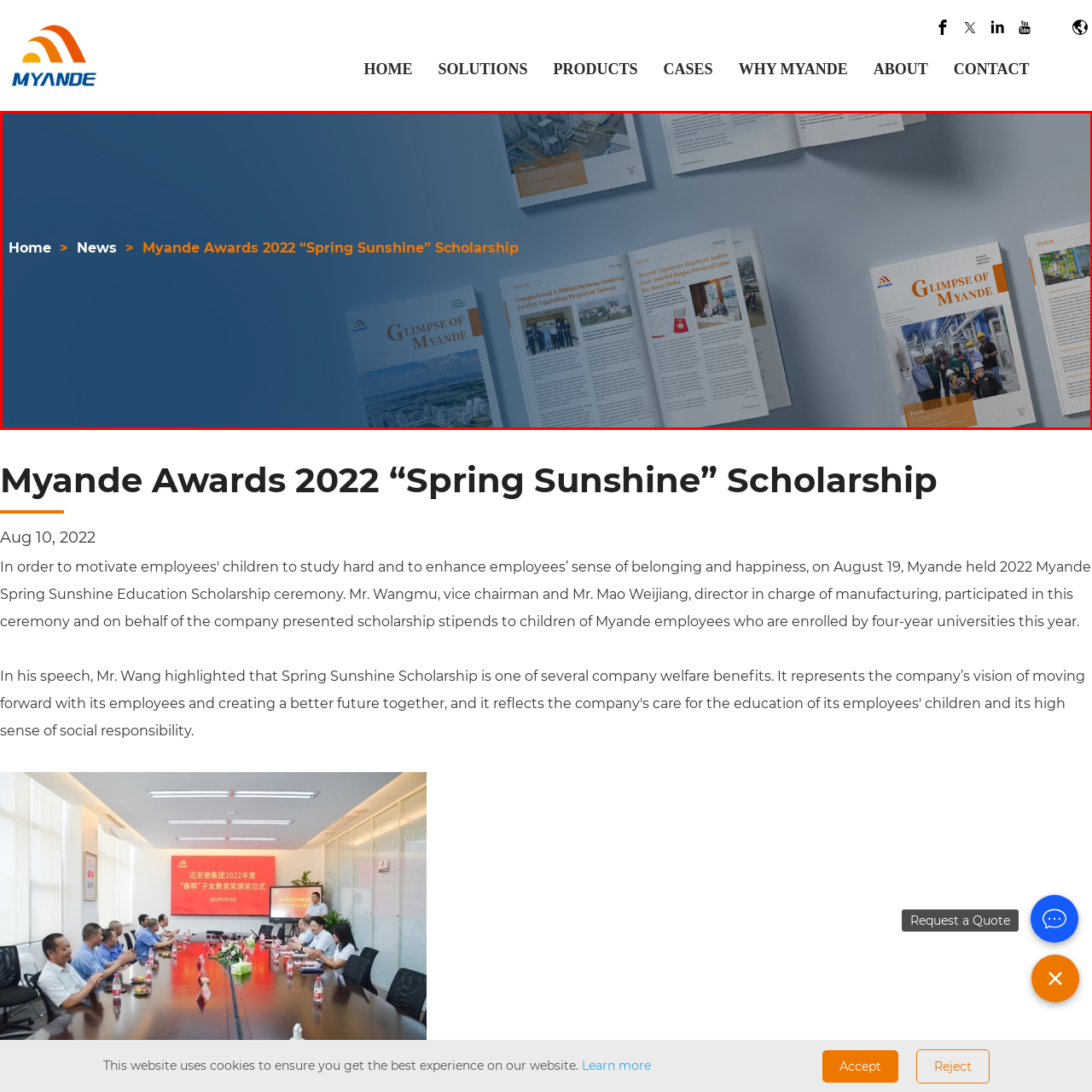Provide a comprehensive description of the image located within the red boundary.

The image features a collage of various pages from a magazine or brochure, prominently displaying the title "Glimpse of Myande." Set against a gradient blue background, the pages are arranged in an artistic layout, some partially overlapping, which adds depth and visual interest. The design highlights content that likely focuses on recent developments or achievements related to the Myande Awards 2022, specifically the “Spring Sunshine” Scholarship. The upper section of the image includes a breadcrumb navigation trail, guiding viewers through the website structure with links to "Home" and "News," leading to the highlighted scholarship announcement.